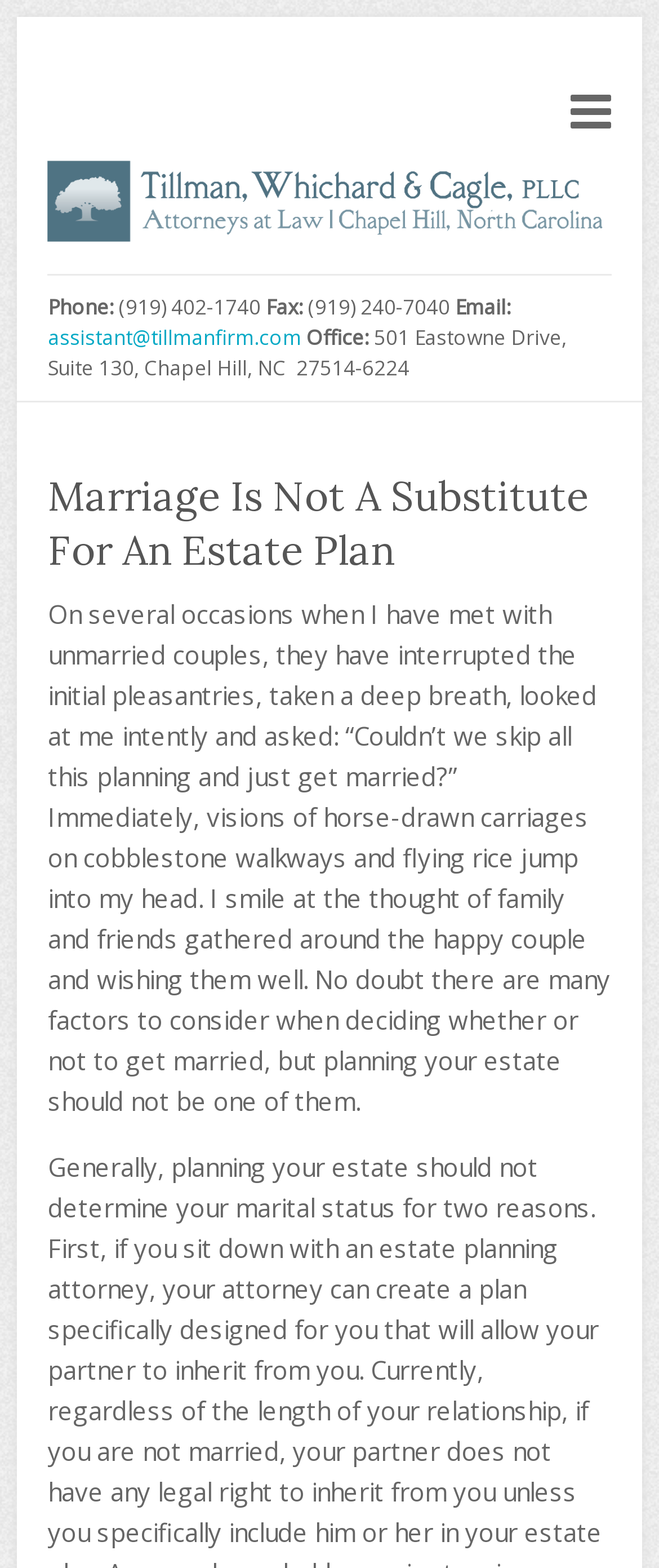Please use the details from the image to answer the following question comprehensively:
What is the phone number of the law firm?

I found the phone number by looking at the top section of the webpage, where the contact information is listed. The phone number is displayed next to the 'Phone:' label.